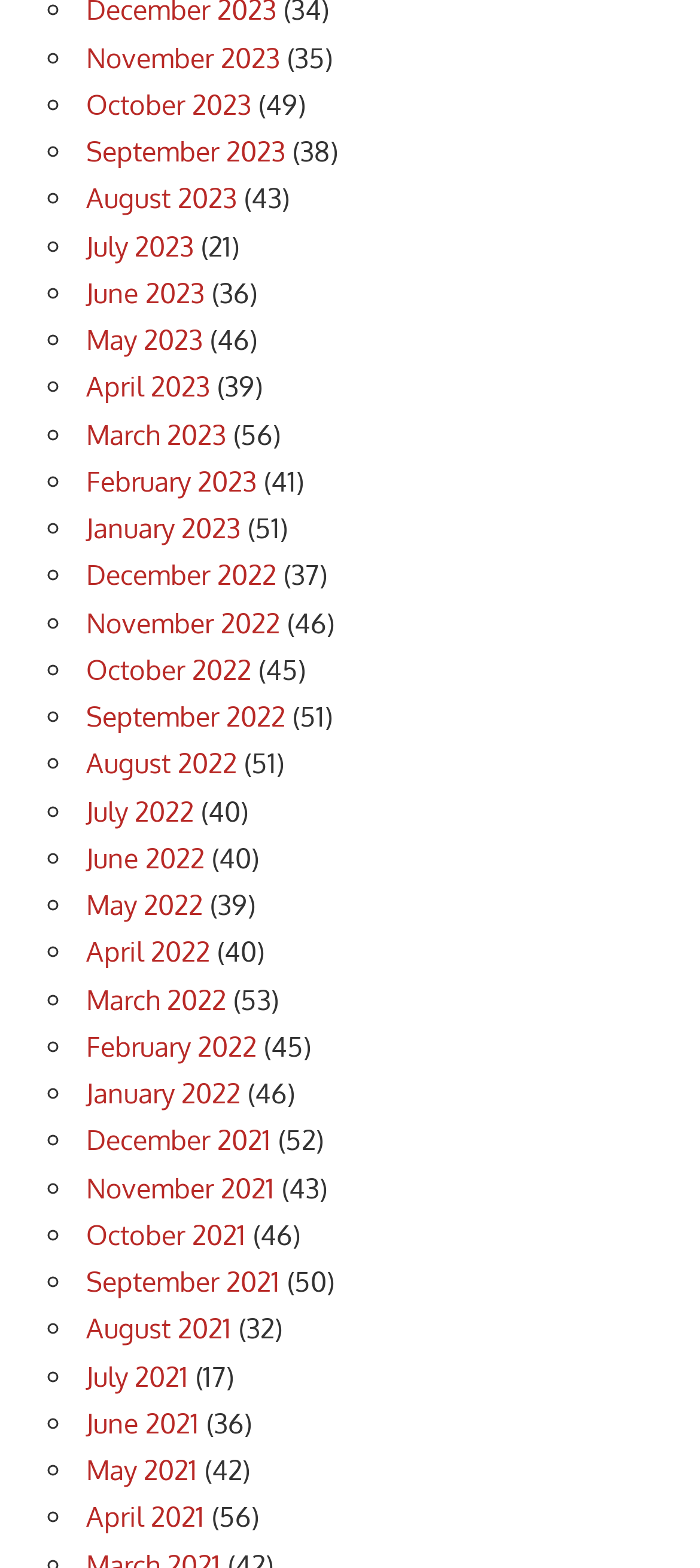Identify the bounding box coordinates of the region that should be clicked to execute the following instruction: "View September 2021".

[0.123, 0.807, 0.4, 0.828]